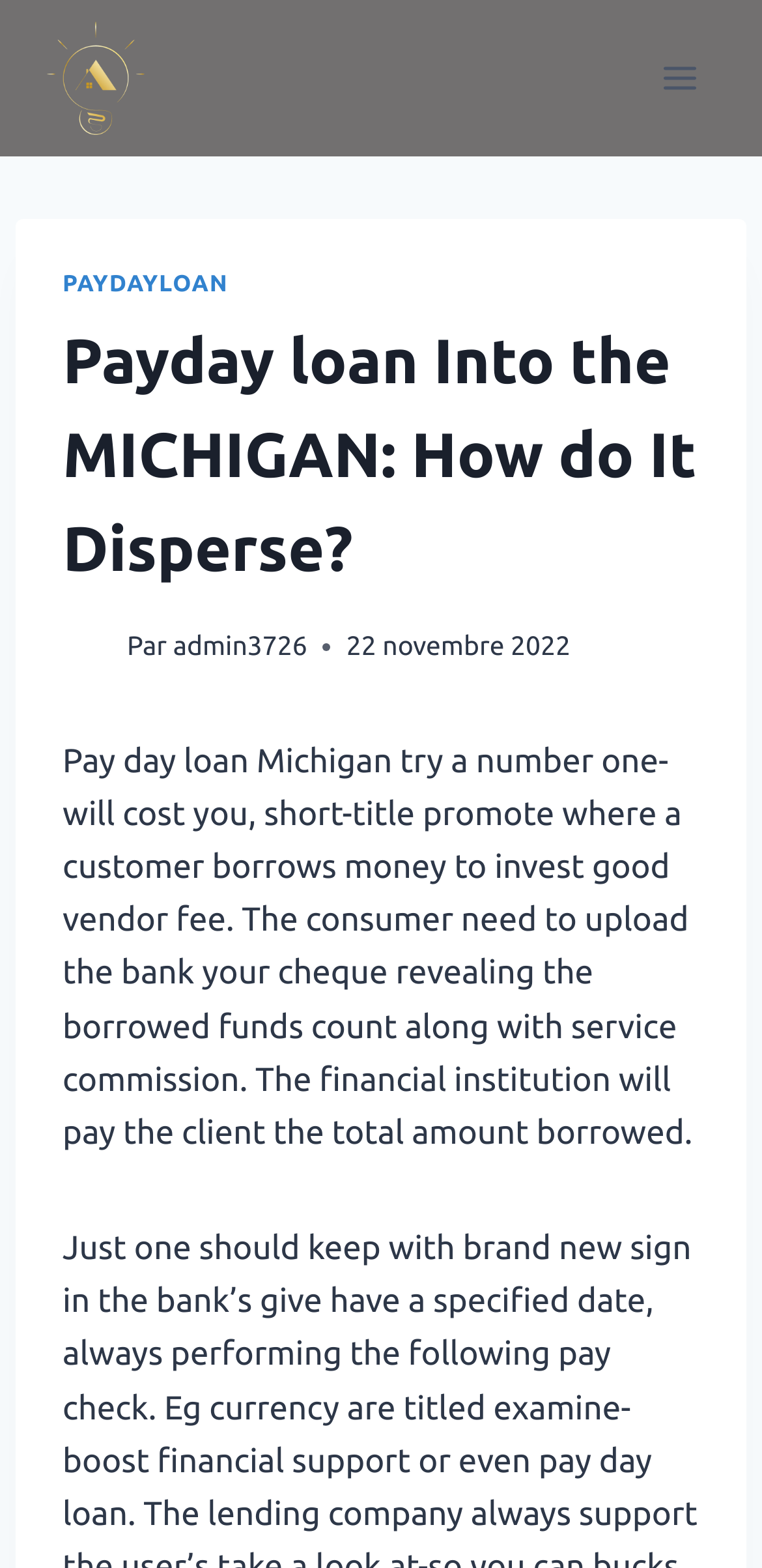What does the customer need to upload?
Analyze the image and deliver a detailed answer to the question.

According to the webpage, the customer needs to upload a bank cheque showing the loan amount and service commission as part of the payday loan Michigan process.